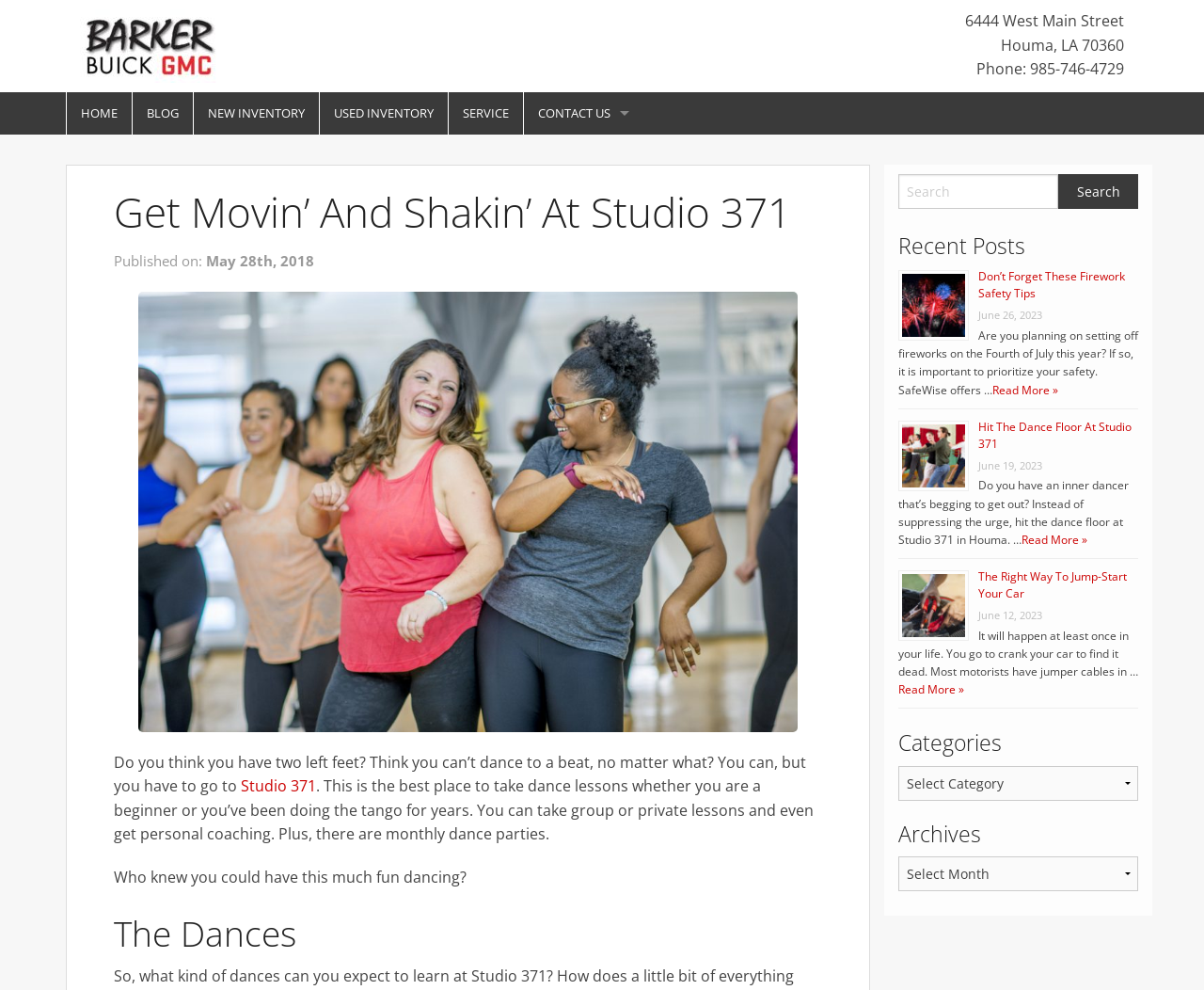Provide the bounding box coordinates for the area that should be clicked to complete the instruction: "Click the 'Studio 371' link".

[0.2, 0.784, 0.262, 0.804]